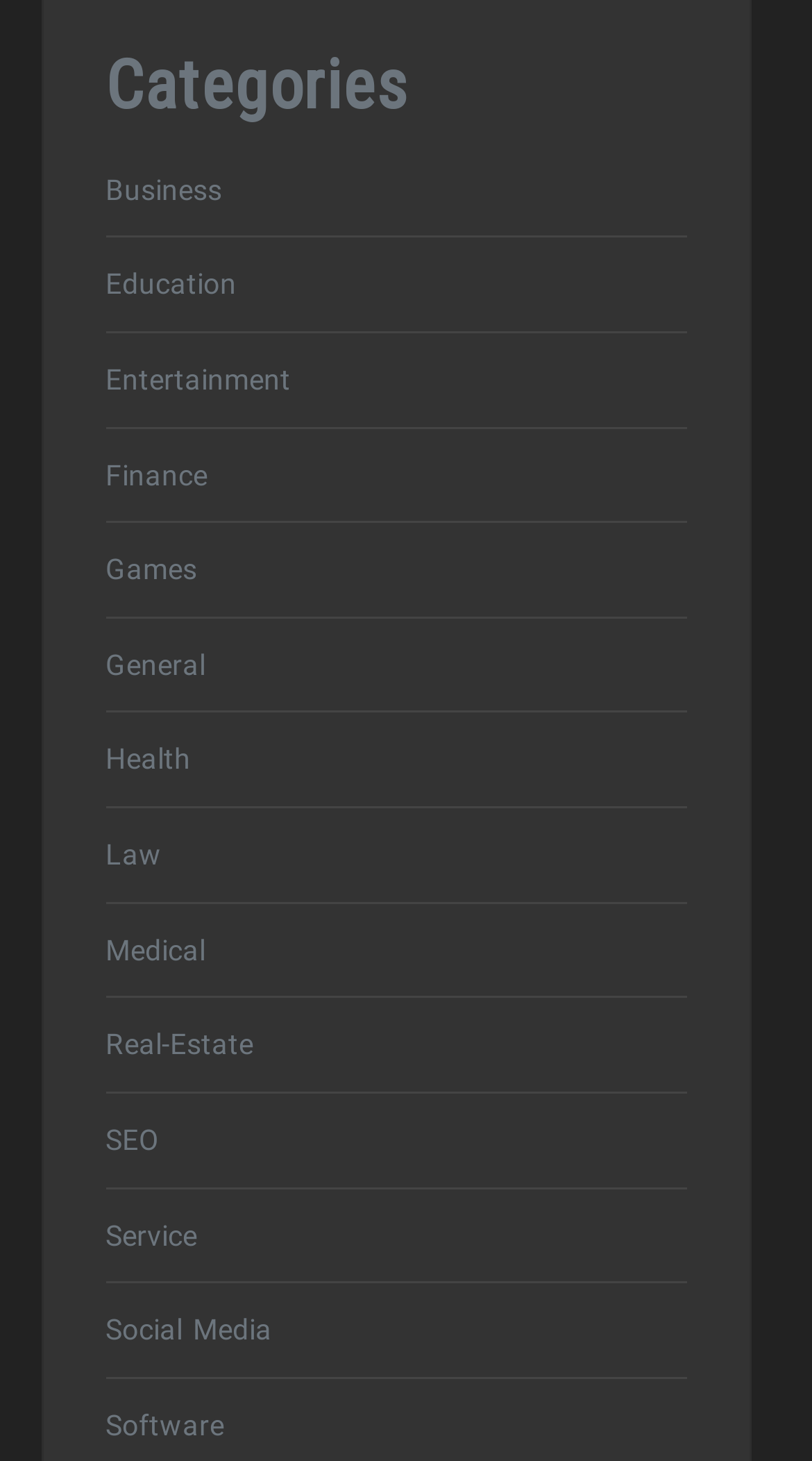Please find the bounding box coordinates of the section that needs to be clicked to achieve this instruction: "Check out Religious Groups article".

None